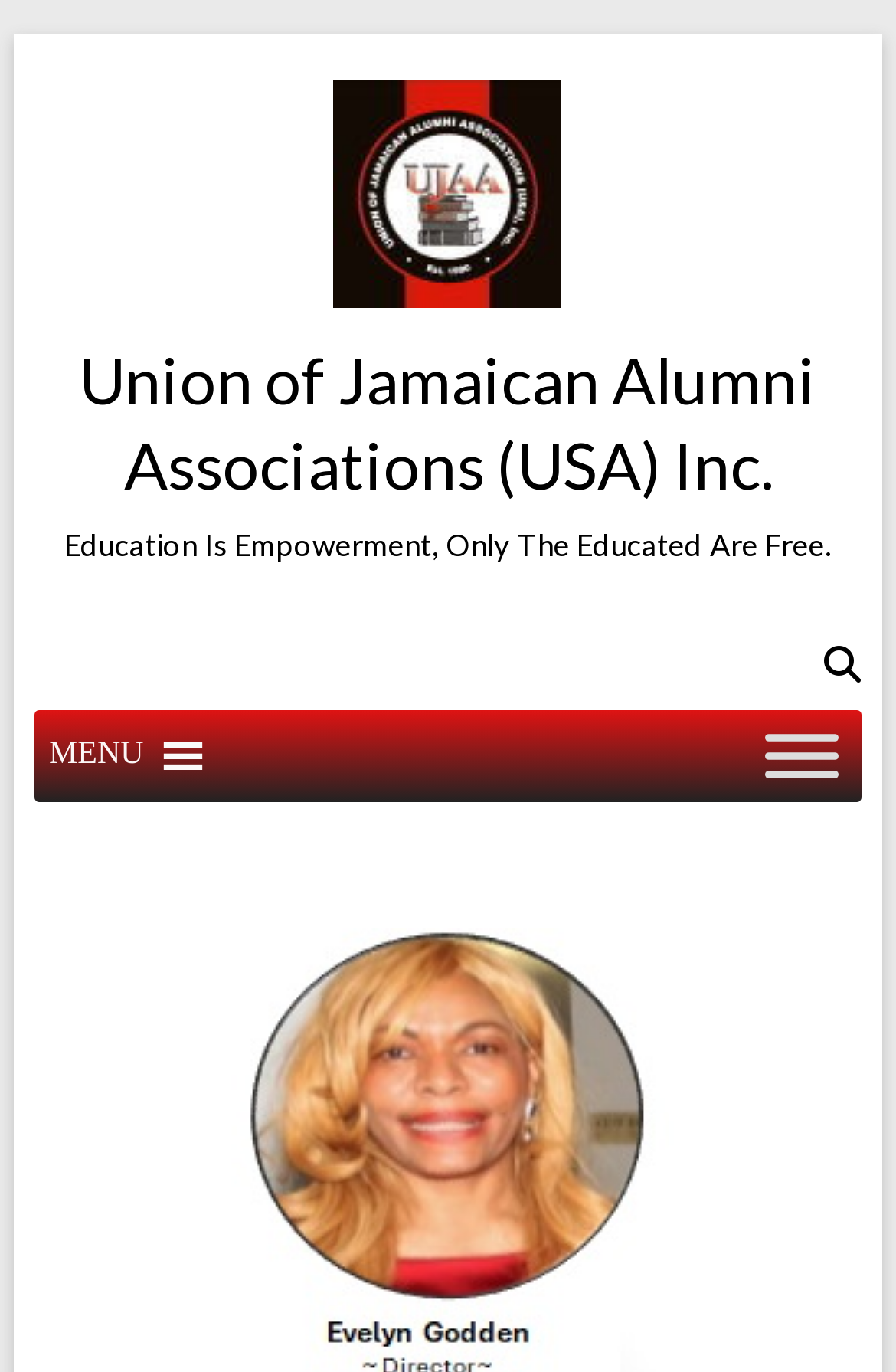Generate a detailed explanation of the webpage's features and information.

The webpage is about the Union of Jamaican Alumni Associations (USA) Inc., as indicated by the title and logo at the top of the page. The logo is positioned near the center of the top section, with a link to the organization's name below it. 

To the top-left of the logo, there is a "Skip to content" link, allowing users to bypass the navigation menu. On the top-right, there is a menu button with a hamburger icon, accompanied by a "Toggle Menu" button. 

Below the logo, there is a heading with the organization's name, which is also a link. Underneath the heading, there is a quote "Education Is Empowerment, Only The Educated Are Free." 

The overall layout of the webpage is simple, with a focus on the organization's identity and a clear call-to-action to navigate through the menu.